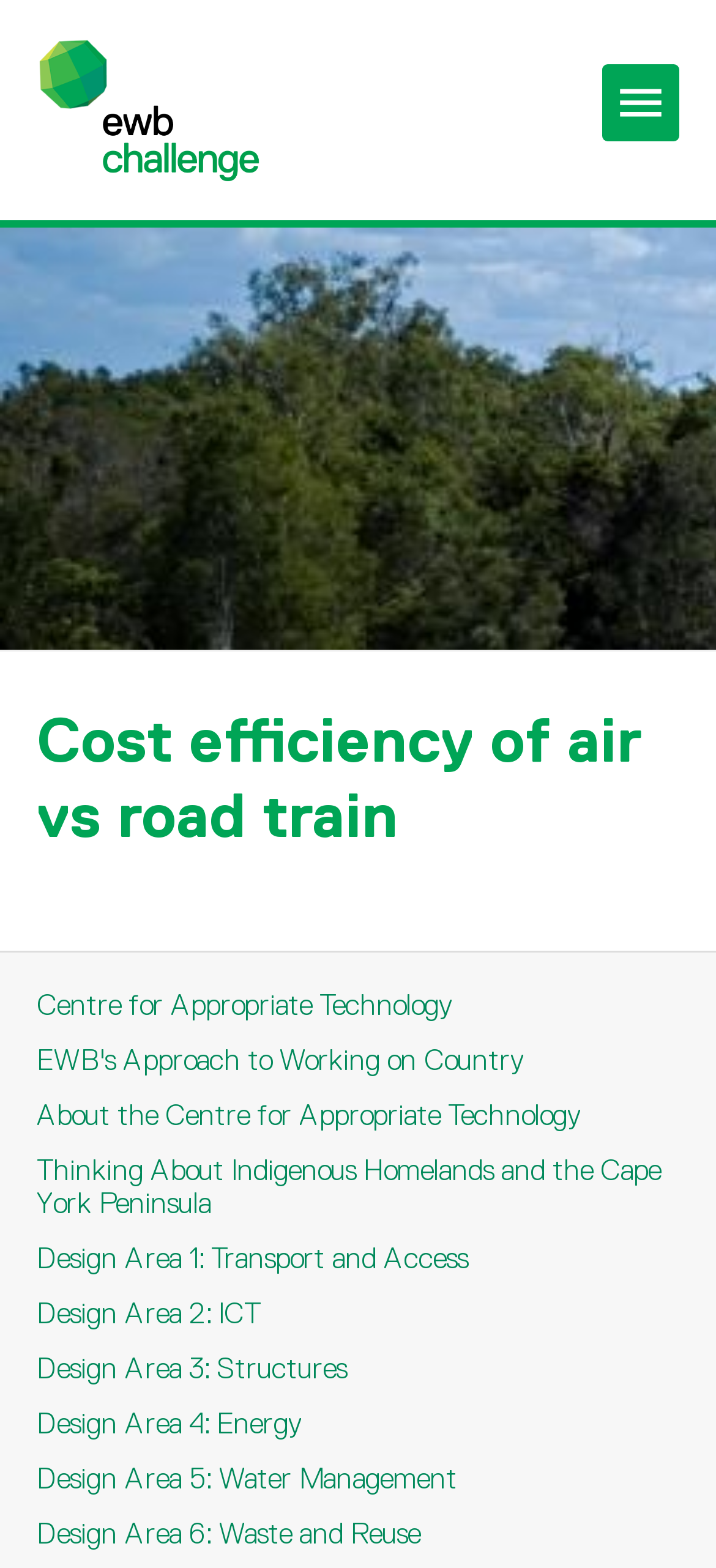Can you determine the main header of this webpage?

Cost efficiency of air vs road train